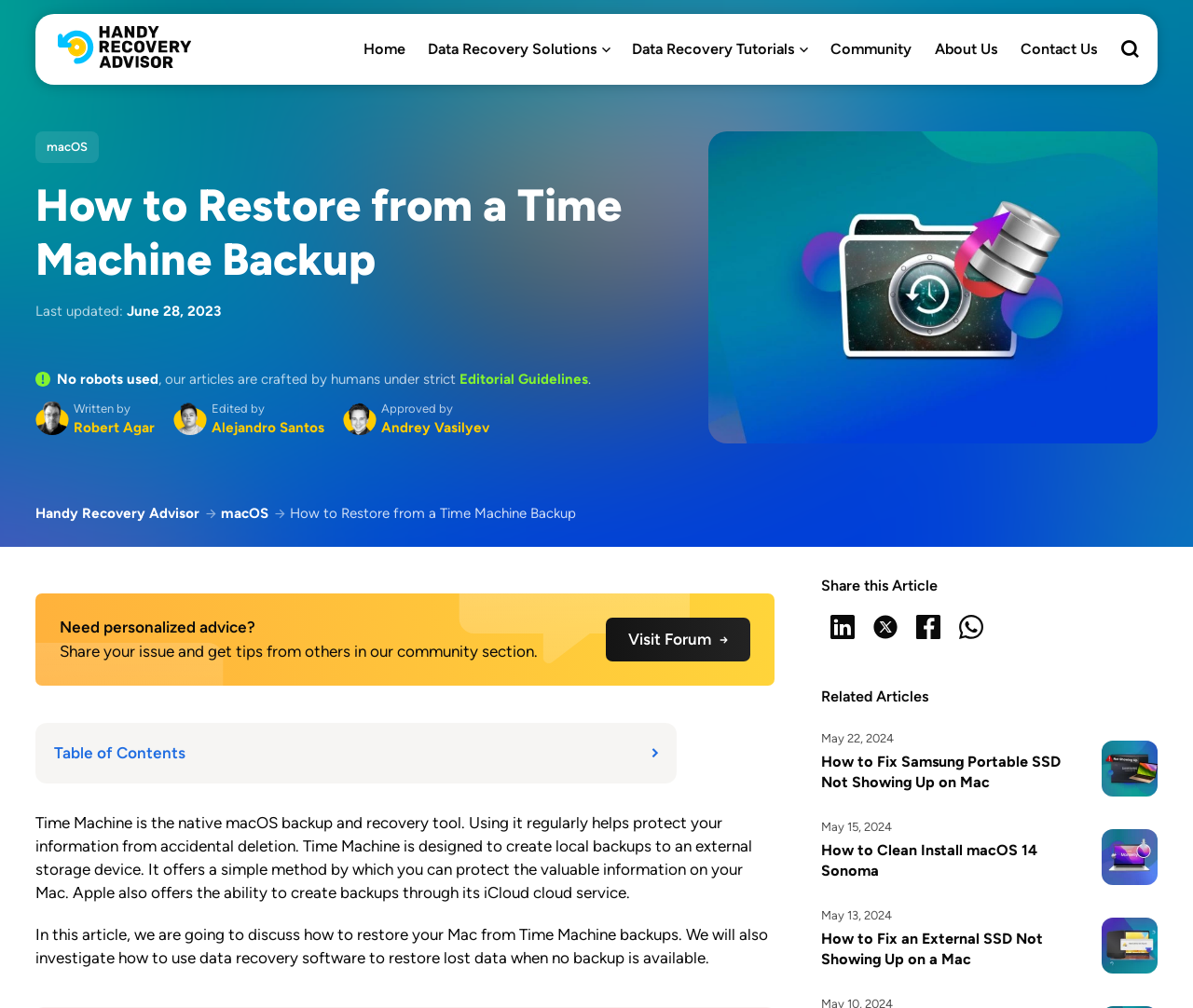Detail the webpage's structure and highlights in your description.

This webpage is about restoring from a Time Machine backup and discusses data recovery software. At the top, there is a navigation bar with links to "Home", "Data Recovery Solutions", "Data Recovery Tutorials", "Community", "About Us", and "Contact Us". On the right side of the navigation bar, there is a search button.

Below the navigation bar, there is a header section with an image and a heading that reads "How to Restore from a Time Machine Backup". The header section also includes links to "macOS" and a timestamp indicating when the article was last updated.

The main content of the webpage is divided into sections. The first section provides an introduction to Time Machine, explaining that it is a native macOS backup and recovery tool that helps protect information from accidental deletion. The section also mentions that the article will discuss how to restore a Mac from Time Machine backups and how to use data recovery software to restore lost data when no backup is available.

The rest of the webpage appears to be a tutorial or guide on how to restore from a Time Machine backup, with sections of text and possibly images or other multimedia content.

On the right side of the webpage, there is a section with links to related articles, including "How to Fix Samsung Portable SSD Not Showing Up on Mac", "How to Clean Install macOS 14 Sonoma", and "How to Fix an External SSD Not Showing Up on a Mac". Each related article has a timestamp indicating when it was published.

At the bottom of the webpage, there are social media links to share the article on LinkedIn, Twitter, Facebook, and WhatsApp.